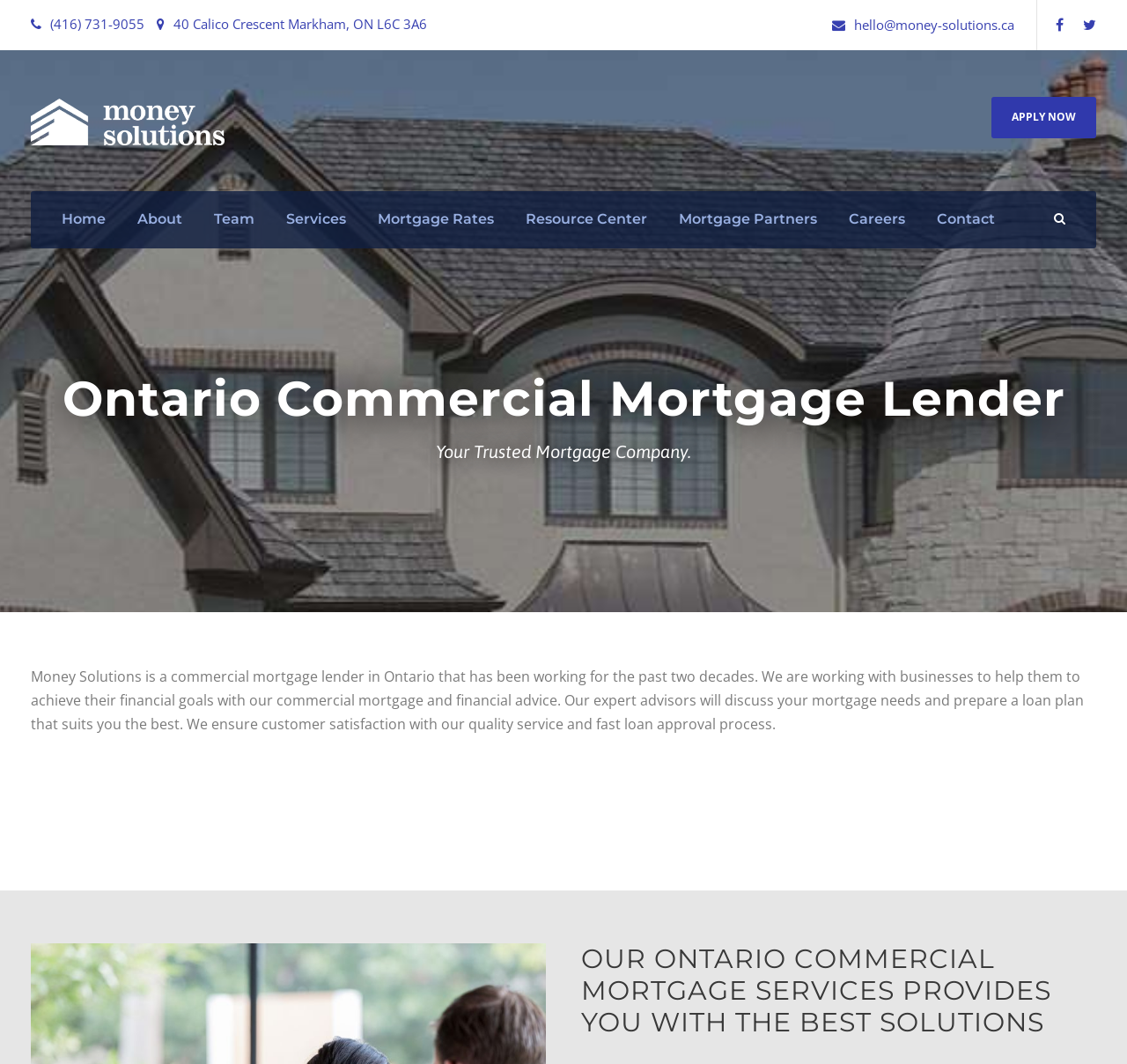Review the image closely and give a comprehensive answer to the question: What is the address of the mortgage lender?

The address can be found at the top of the webpage, next to the phone number, which is 40 Calico Crescent Markham, ON L6C 3A6.